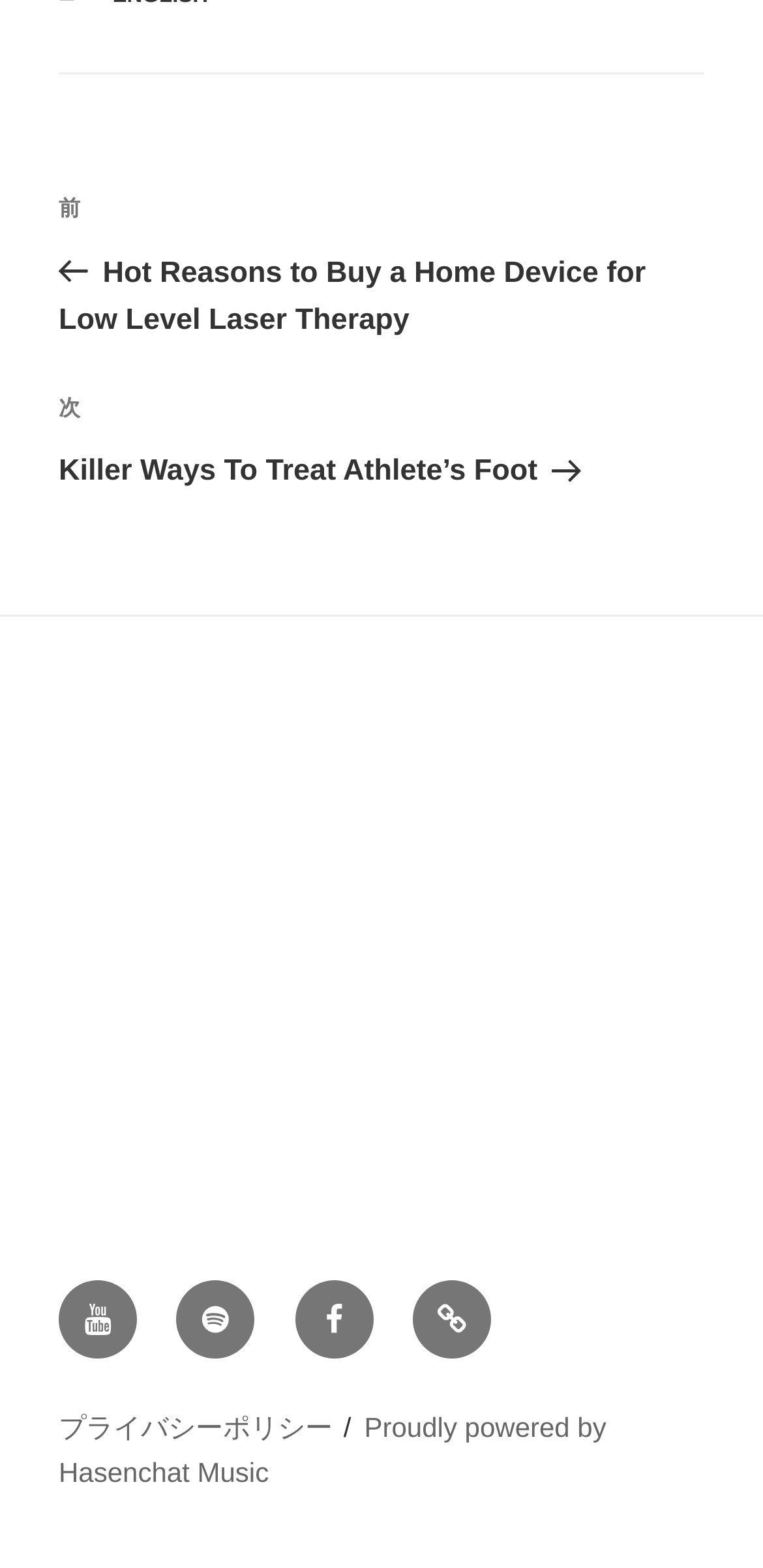Locate the bounding box coordinates of the element that needs to be clicked to carry out the instruction: "visit Youtube". The coordinates should be given as four float numbers ranging from 0 to 1, i.e., [left, top, right, bottom].

[0.077, 0.816, 0.179, 0.866]